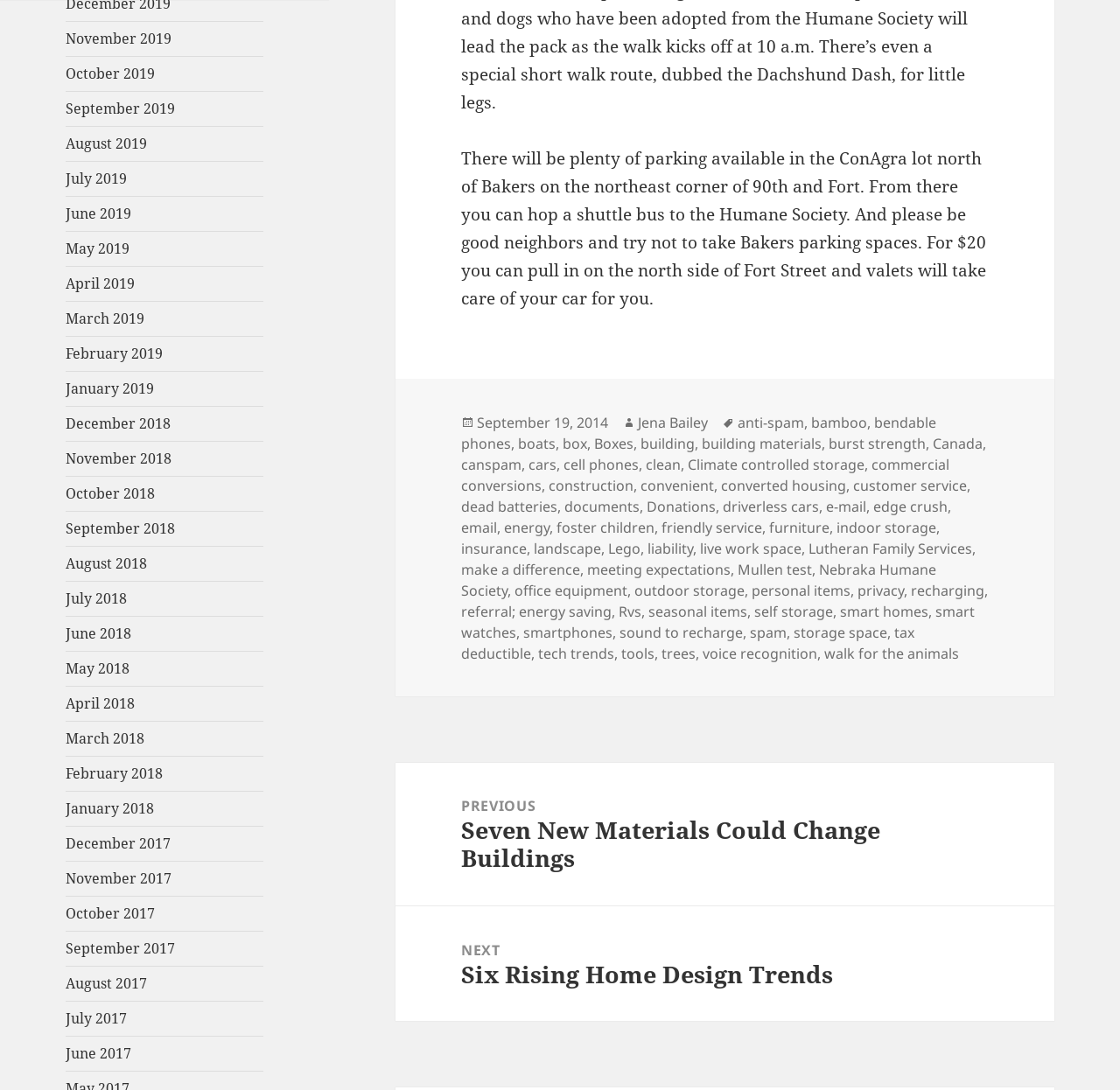Locate the bounding box coordinates of the element you need to click to accomplish the task described by this instruction: "View the tags of the article".

[0.658, 0.378, 0.685, 0.396]